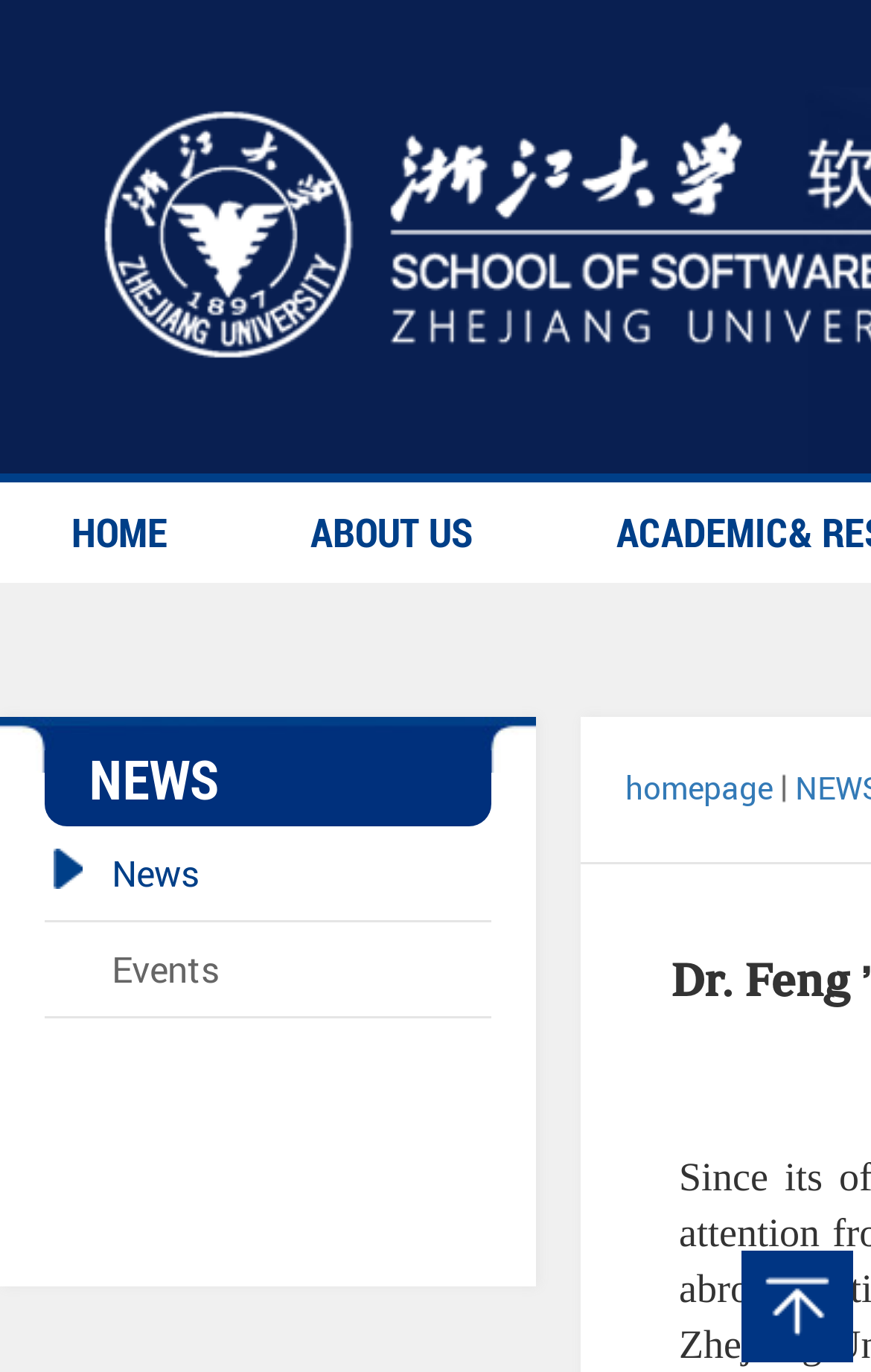Can you look at the image and give a comprehensive answer to the question:
How many main navigation links are there?

I counted the number of main navigation links by looking at the links 'HOME', 'ABOUT US', 'NEWS', and 'Events' which are located at the top of the webpage.